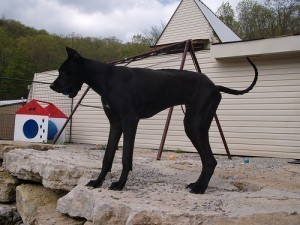What is emphasized by the dog's sleek coat?
Please utilize the information in the image to give a detailed response to the question.

The caption highlights the importance of regular grooming by mentioning that the Great Dane's coat appears sleek and well-groomed, which is a crucial aspect of dog care.